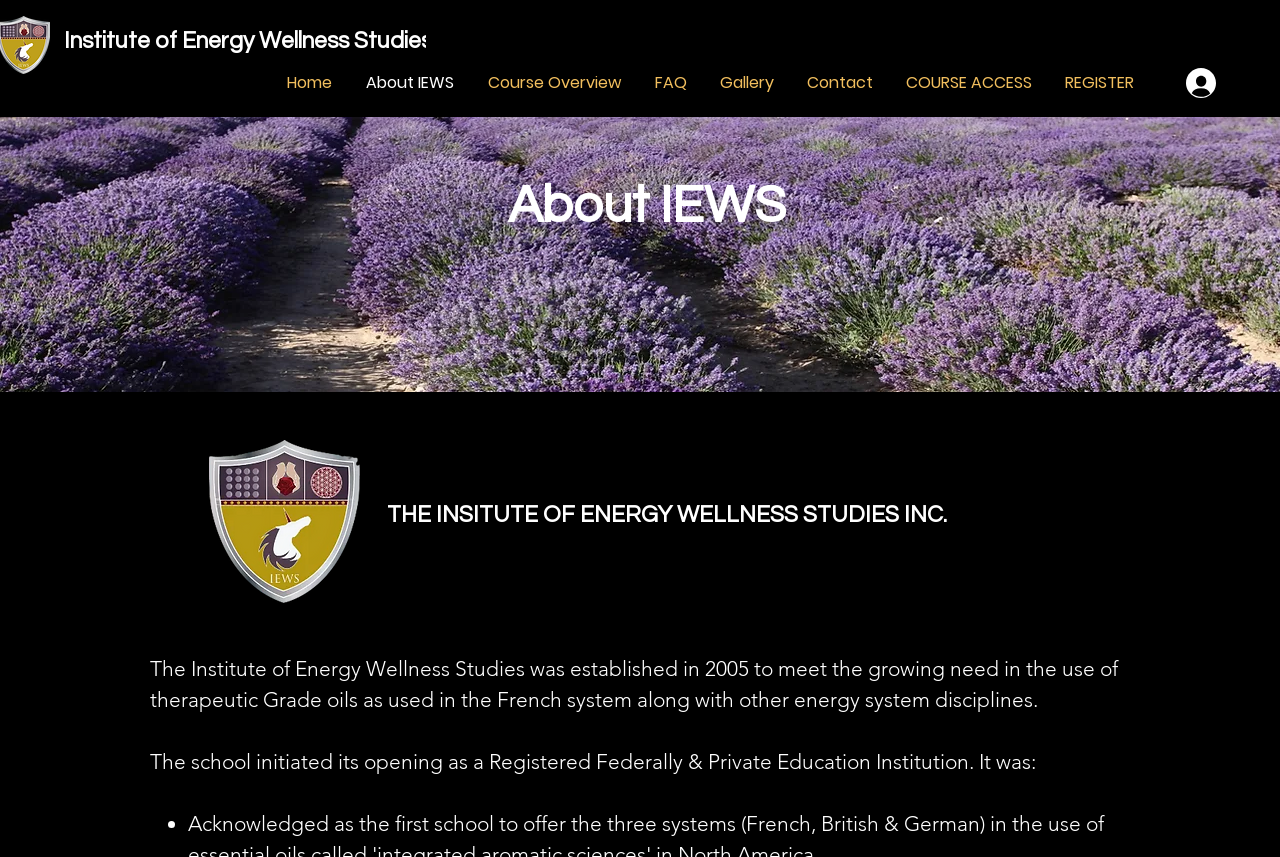What is the location of the logo on the webpage? Examine the screenshot and reply using just one word or a brief phrase.

Top left corner